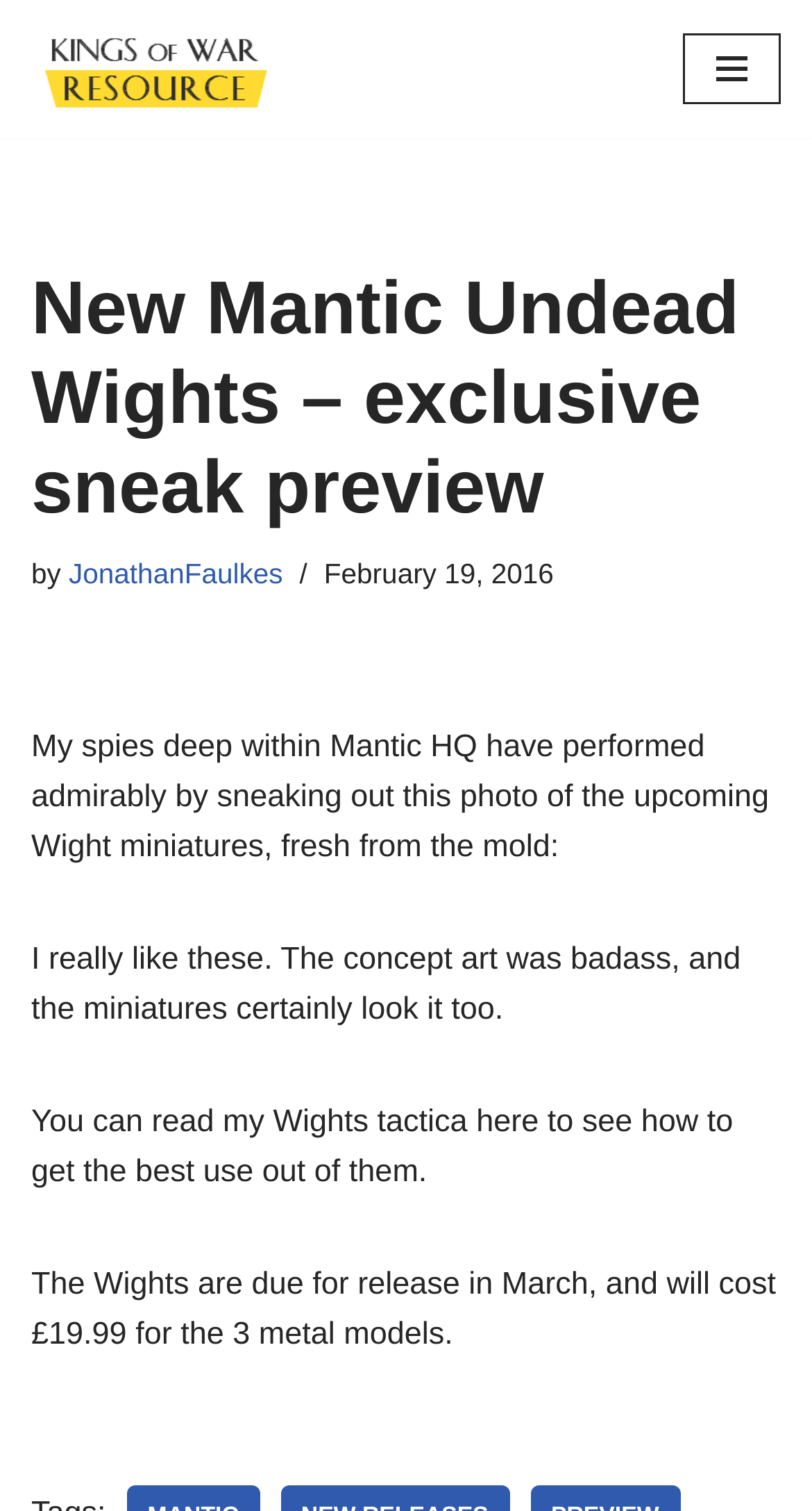What is the price of the Wight miniatures set?
Kindly give a detailed and elaborate answer to the question.

I found the answer by reading the text in the webpage, specifically the sentence 'The Wights are due for release in March, and will cost £19.99 for the 3 metal models.' which indicates that the price of the Wight miniatures set is £19.99.